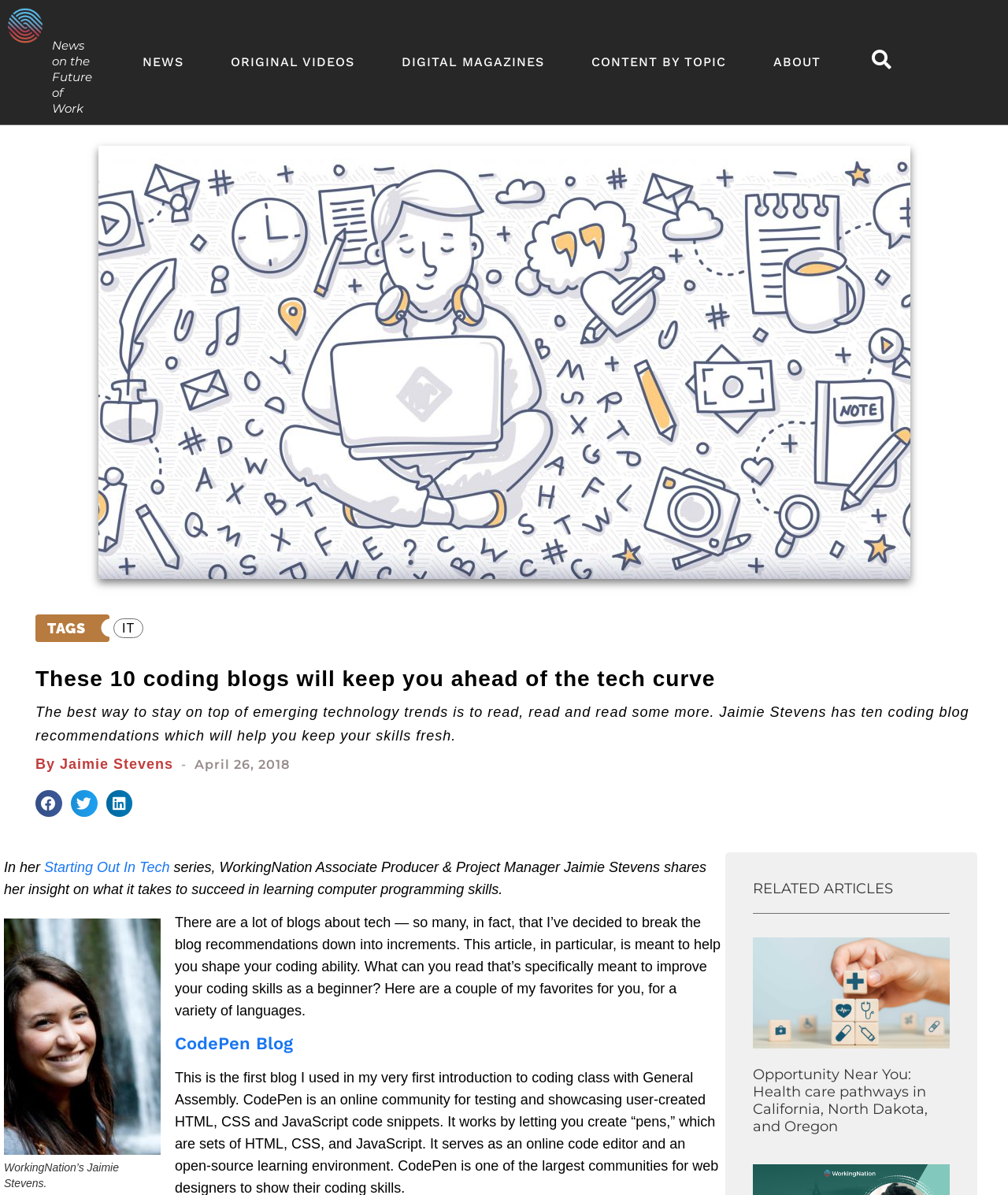Give a detailed explanation of the elements present on the webpage.

The webpage is about a blog post titled "These 10 coding blogs will keep you ahead of the tech curve" from WorkingNation. At the top, there is a navigation menu with links to "NEWS", "ORIGINAL VIDEOS", "DIGITAL MAGAZINES", "CONTENT BY TOPIC", and "ABOUT". Below the navigation menu, there is a large image that takes up most of the width of the page.

The main content of the page starts with a heading that repeats the title of the blog post. This is followed by a brief introduction to the article, which explains that the best way to stay on top of emerging technology trends is to read and provides ten coding blog recommendations to help readers keep their skills fresh.

Below the introduction, there is a section with the author's name, "By Jaimie Stevens", and the date of publication, "April 26, 2018". There are also three social media sharing buttons for Facebook, Twitter, and LinkedIn.

The main content of the article is divided into sections, each recommending a coding blog. The first section starts with a brief introduction to the "Starting Out In Tech" series, followed by a recommendation for the CodePen Blog. The section includes a link to the blog and a brief description of its content.

At the bottom of the page, there is a section titled "RELATED ARTICLES" with a link to an article titled "Opportunity Near You: Health care pathways in California, North Dakota, and Oregon".